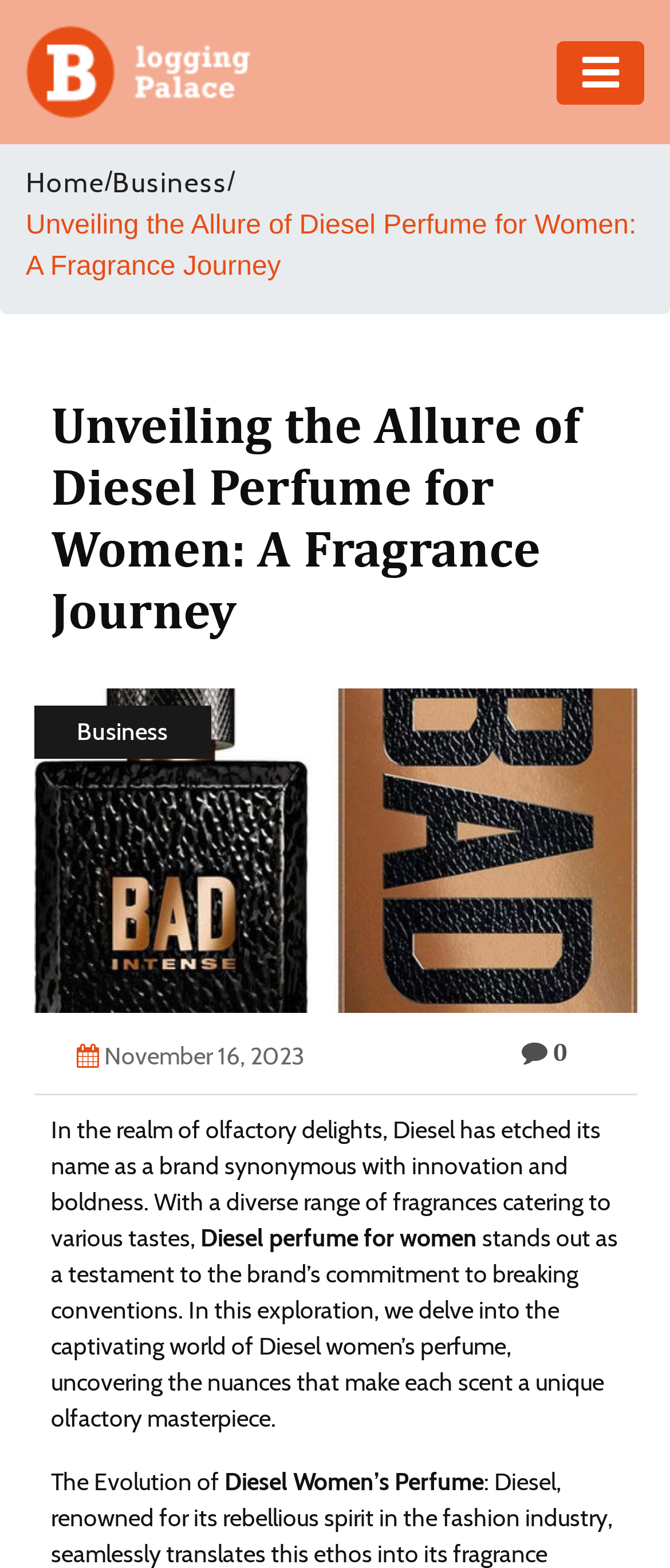Locate the bounding box coordinates of the element that should be clicked to fulfill the instruction: "View Diesel perfume for women".

[0.299, 0.779, 0.712, 0.799]